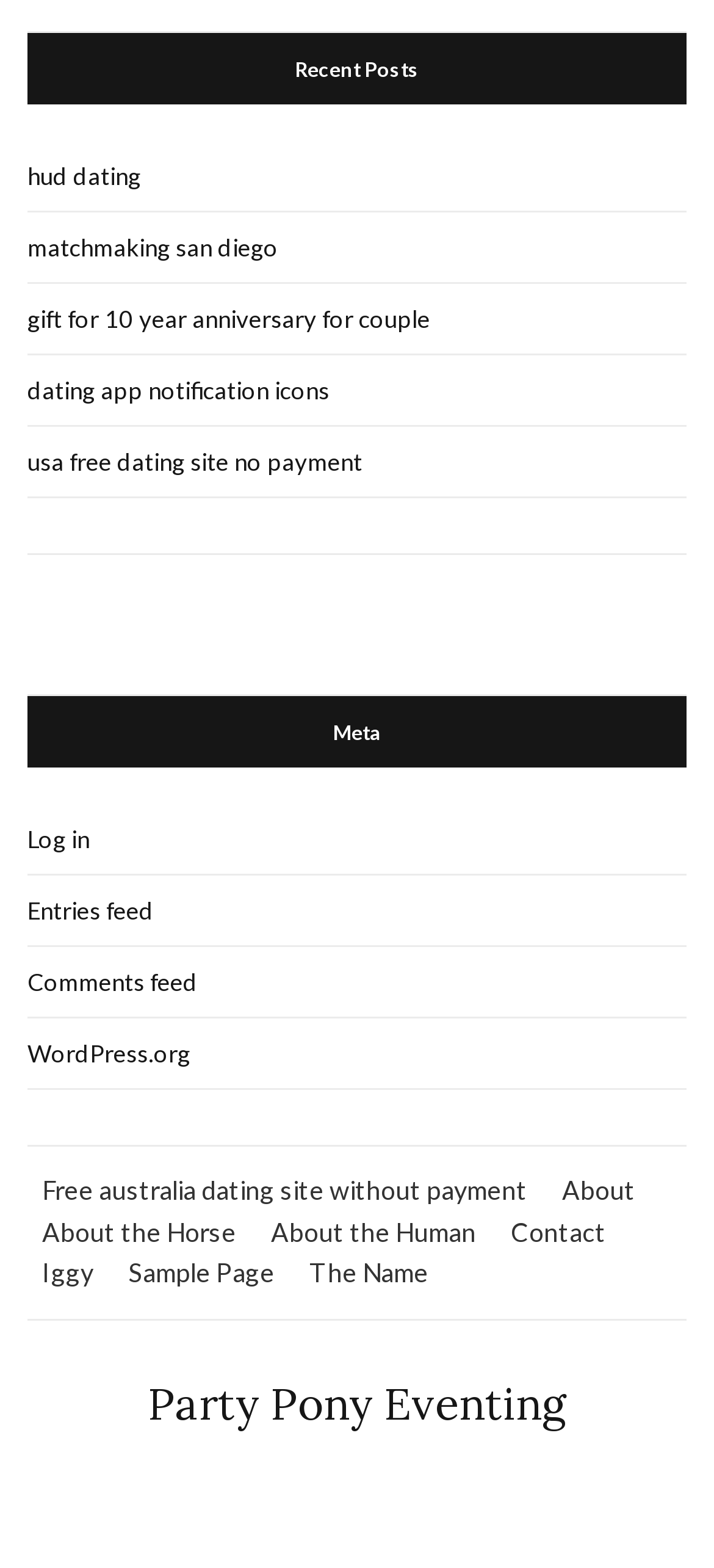What is the text of the image link?
Give a detailed response to the question by analyzing the screenshot.

I found an image link on the webpage with the text 'Ebates Coupons and Cash Back'. This image link is located below the 'Recent Posts' section.